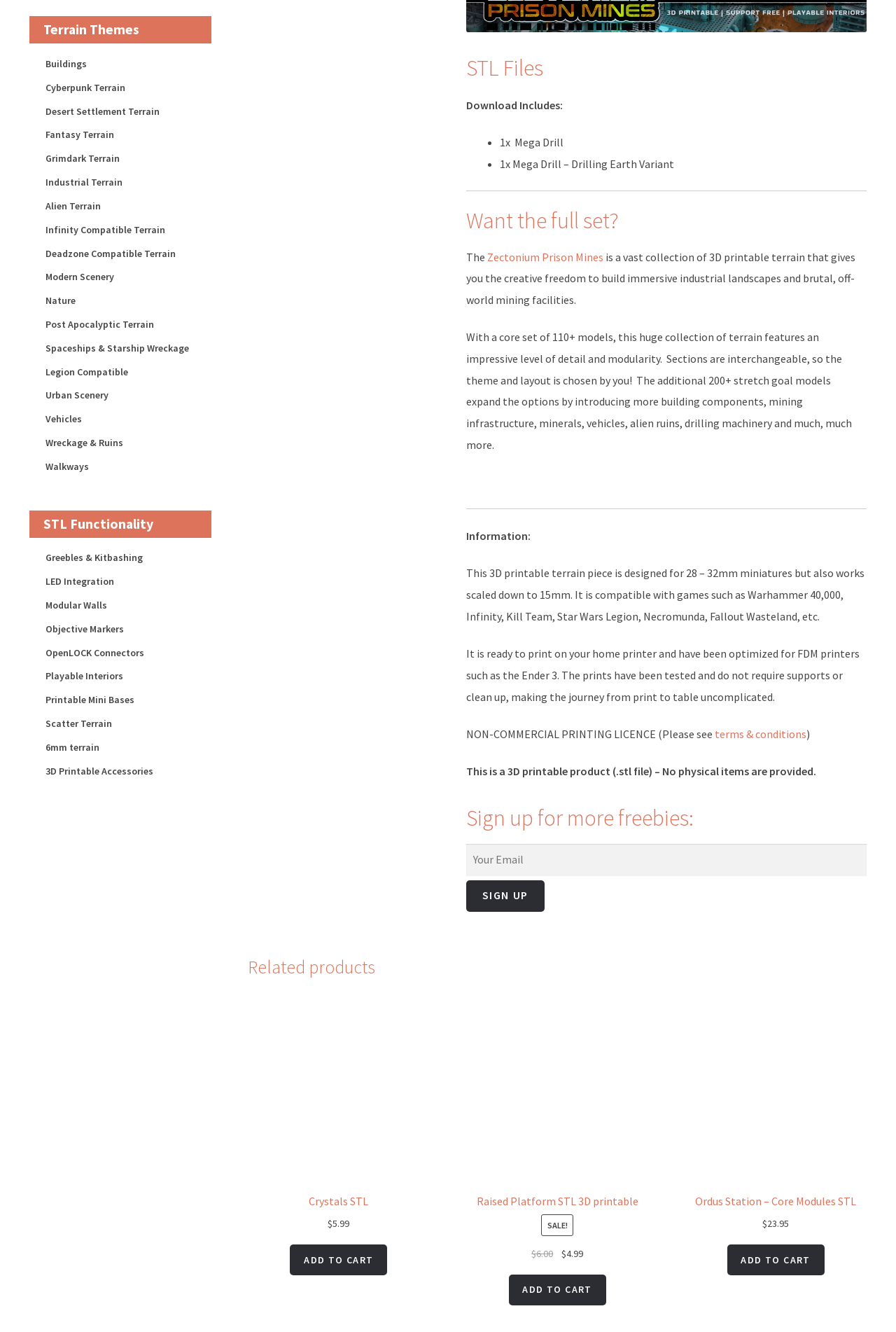Identify the bounding box coordinates of the clickable region to carry out the given instruction: "Click the 'Raised Platform STL 3D printable' link".

[0.52, 0.748, 0.723, 0.948]